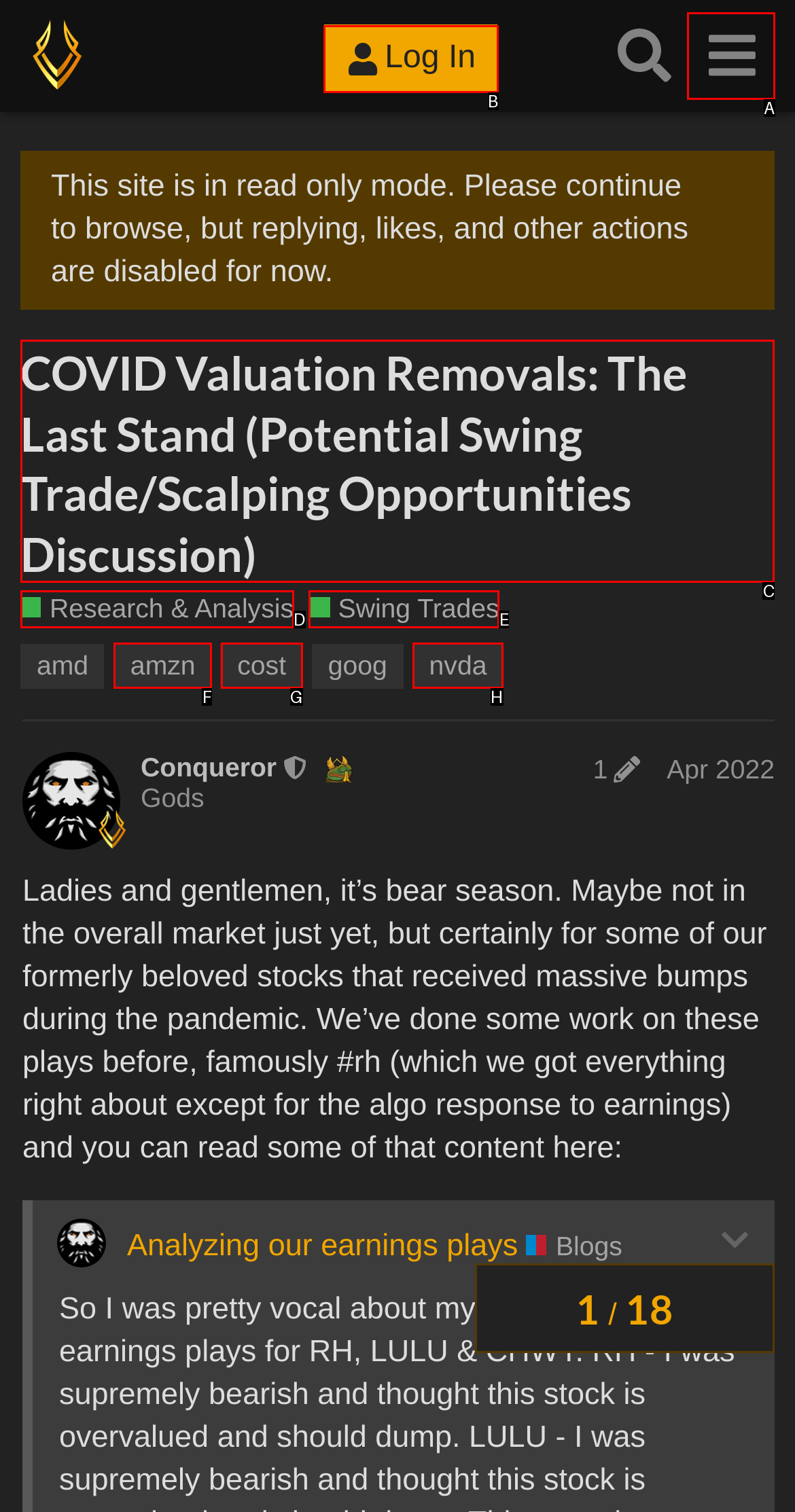Choose the letter of the option that needs to be clicked to perform the task: Read the post about COVID Valuation Removals. Answer with the letter.

C